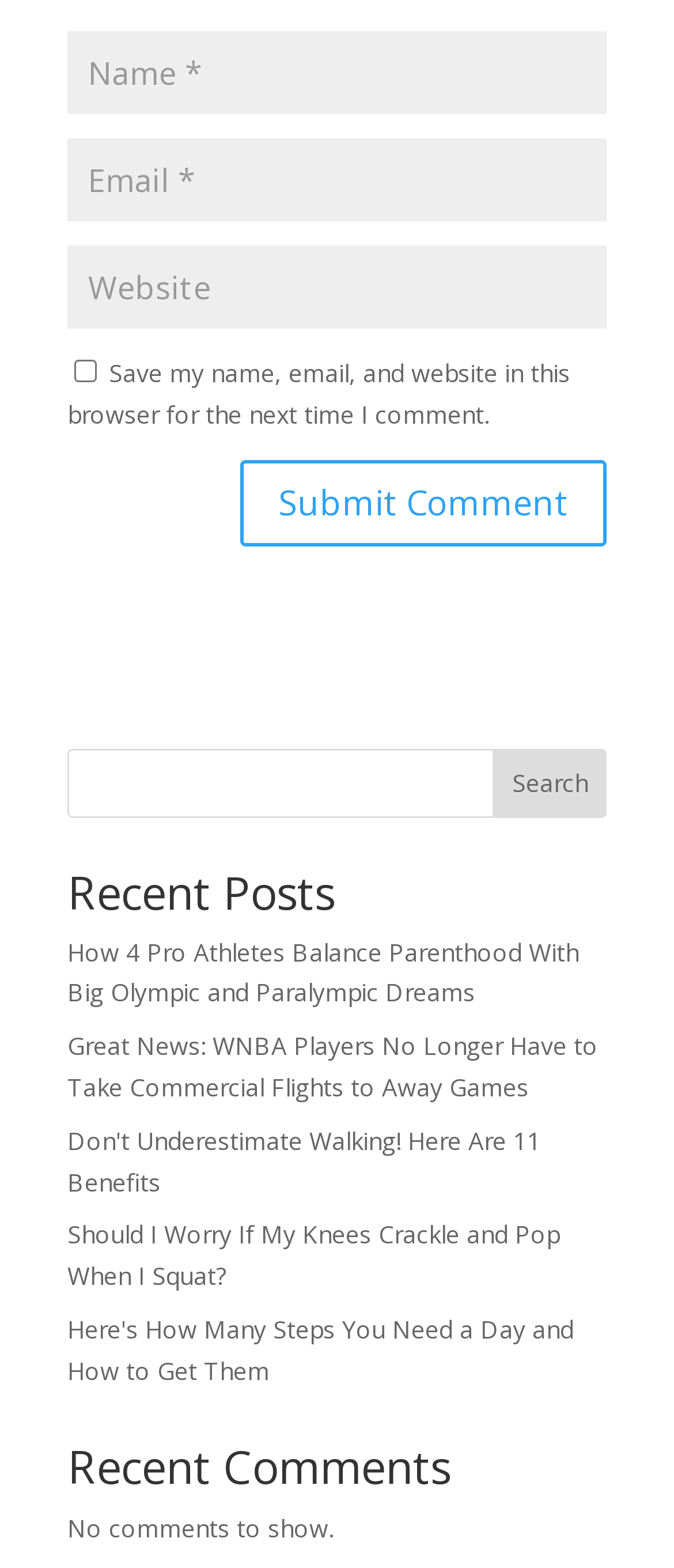Locate the bounding box coordinates of the element you need to click to accomplish the task described by this instruction: "Check the recent comments".

[0.1, 0.92, 0.9, 0.96]